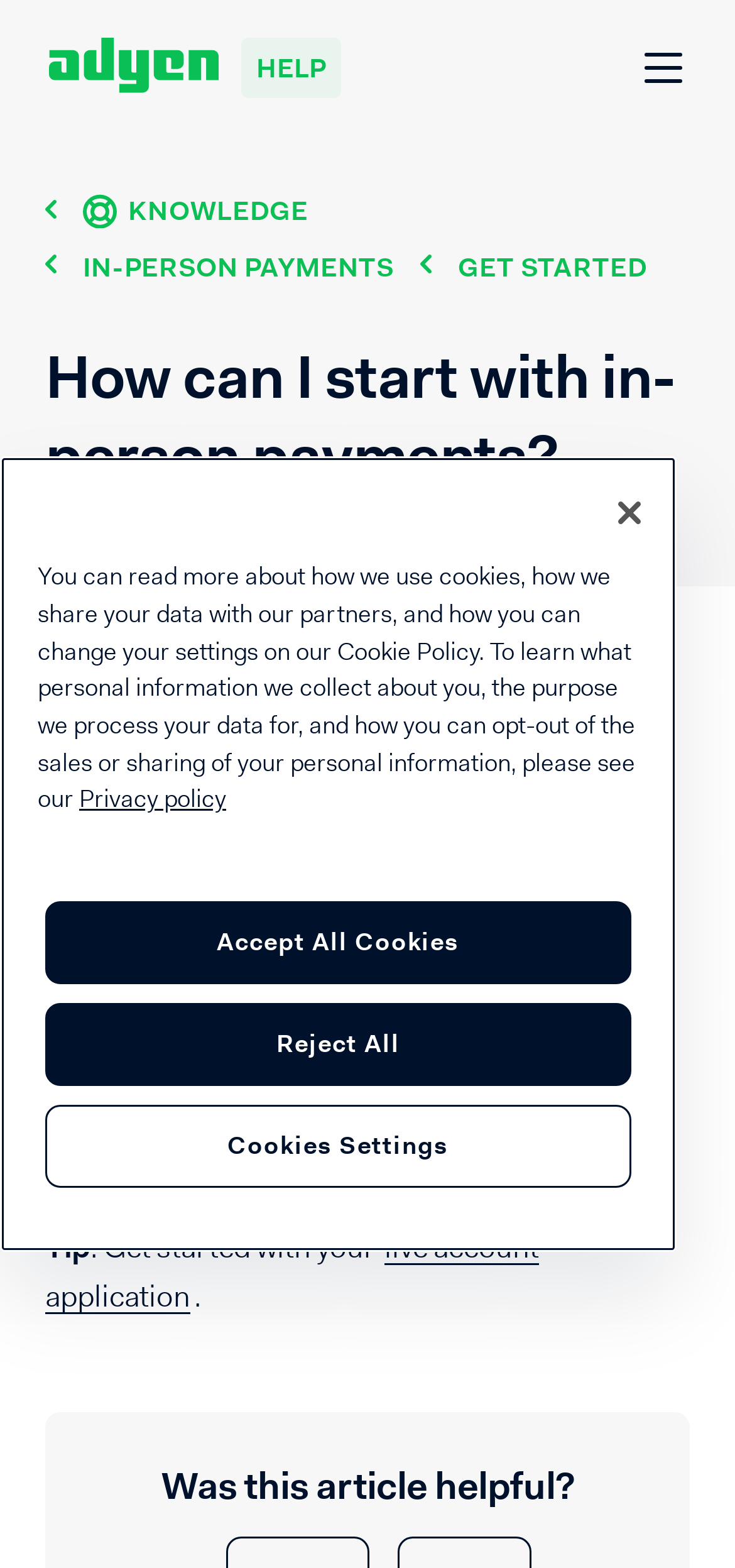Using the given element description, provide the bounding box coordinates (top-left x, top-left y, bottom-right x, bottom-right y) for the corresponding UI element in the screenshot: Knowledge

[0.108, 0.115, 0.424, 0.151]